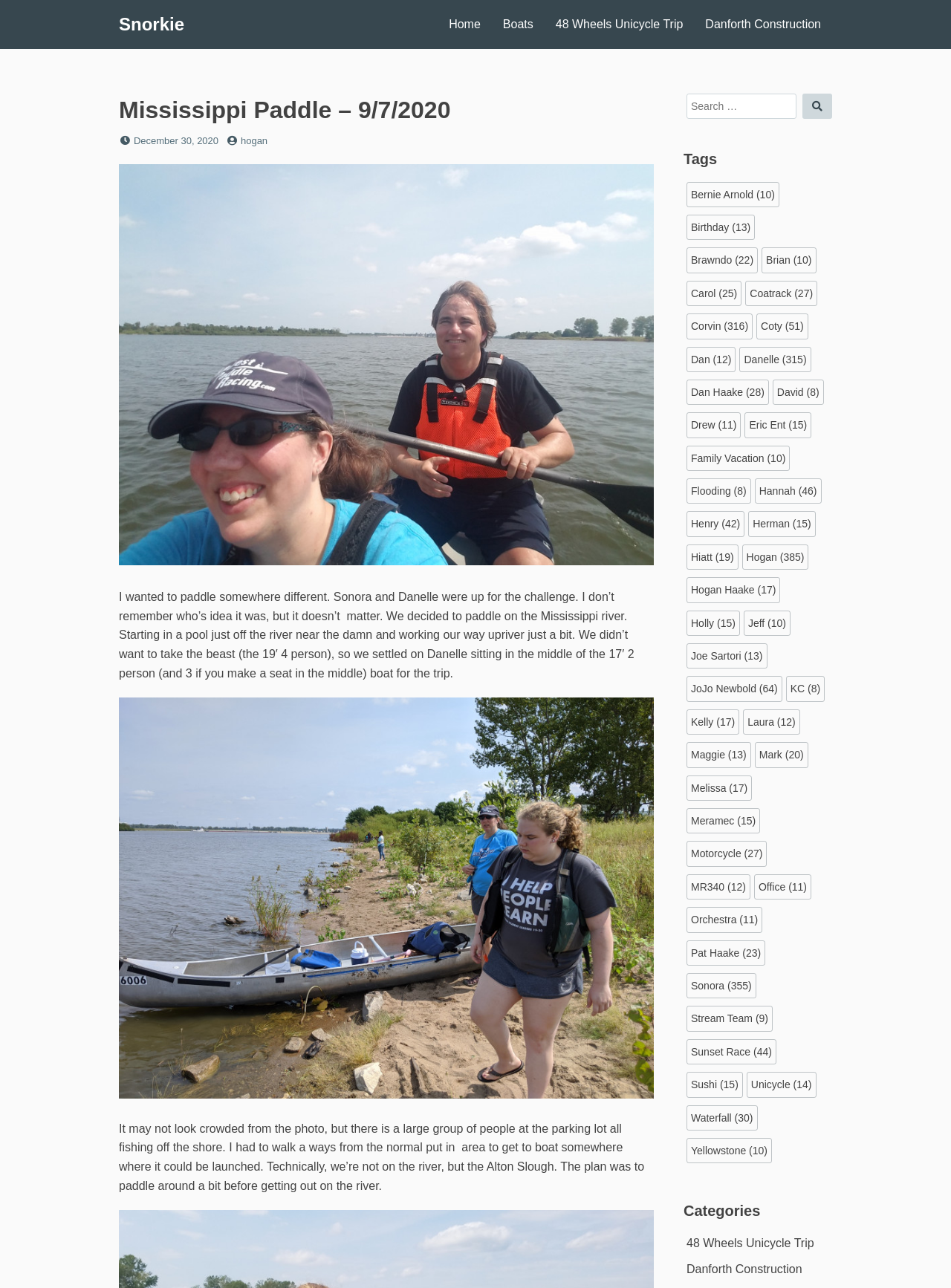Show me the bounding box coordinates of the clickable region to achieve the task as per the instruction: "Search for something".

[0.722, 0.072, 0.875, 0.092]